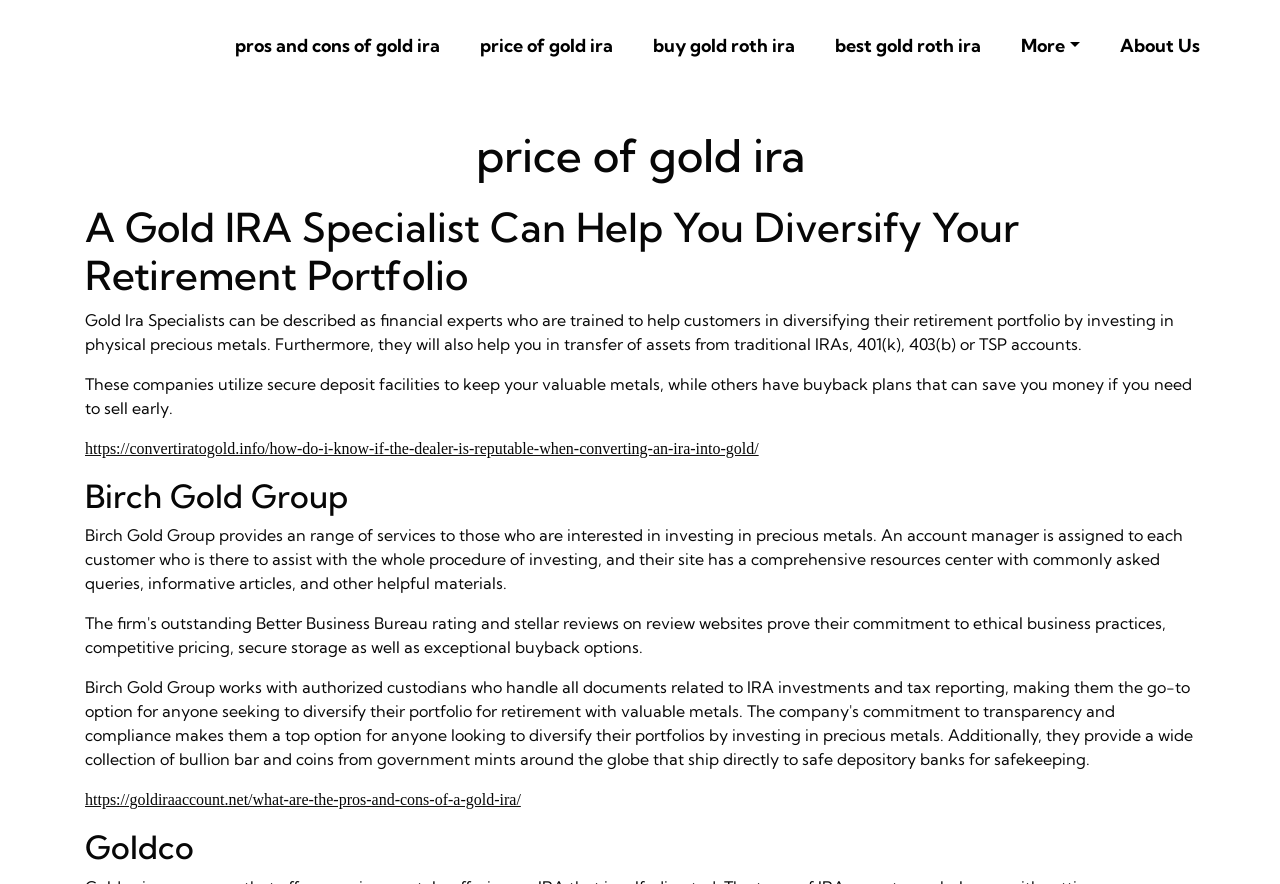Reply to the question with a brief word or phrase: What is the relationship between the links on the webpage?

Related to Gold IRA